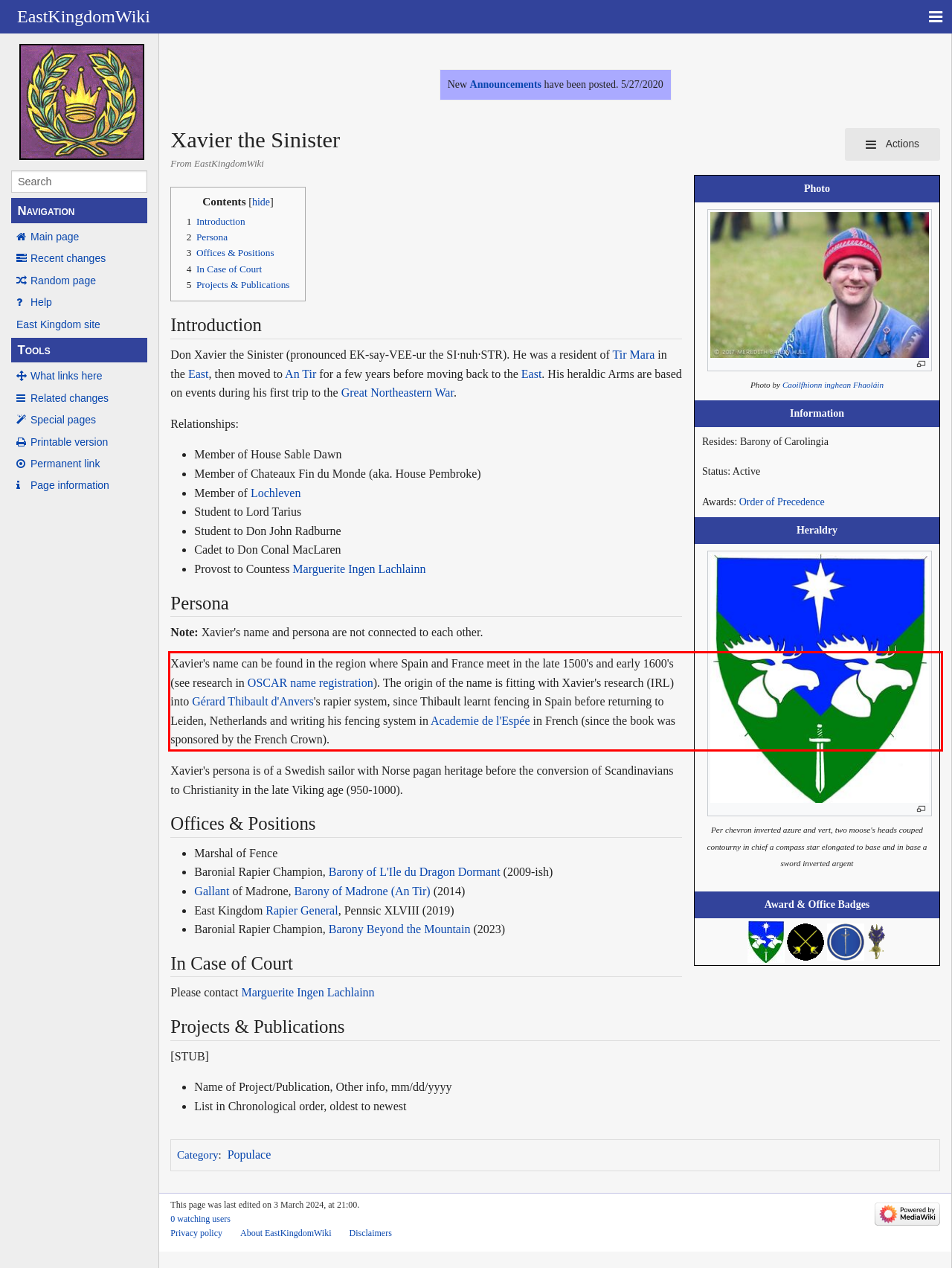Please perform OCR on the UI element surrounded by the red bounding box in the given webpage screenshot and extract its text content.

Xavier's name can be found in the region where Spain and France meet in the late 1500's and early 1600's (see research in OSCAR name registration). The origin of the name is fitting with Xavier's research (IRL) into Gérard Thibault d'Anvers's rapier system, since Thibault learnt fencing in Spain before returning to Leiden, Netherlands and writing his fencing system in Academie de l'Espée in French (since the book was sponsored by the French Crown).